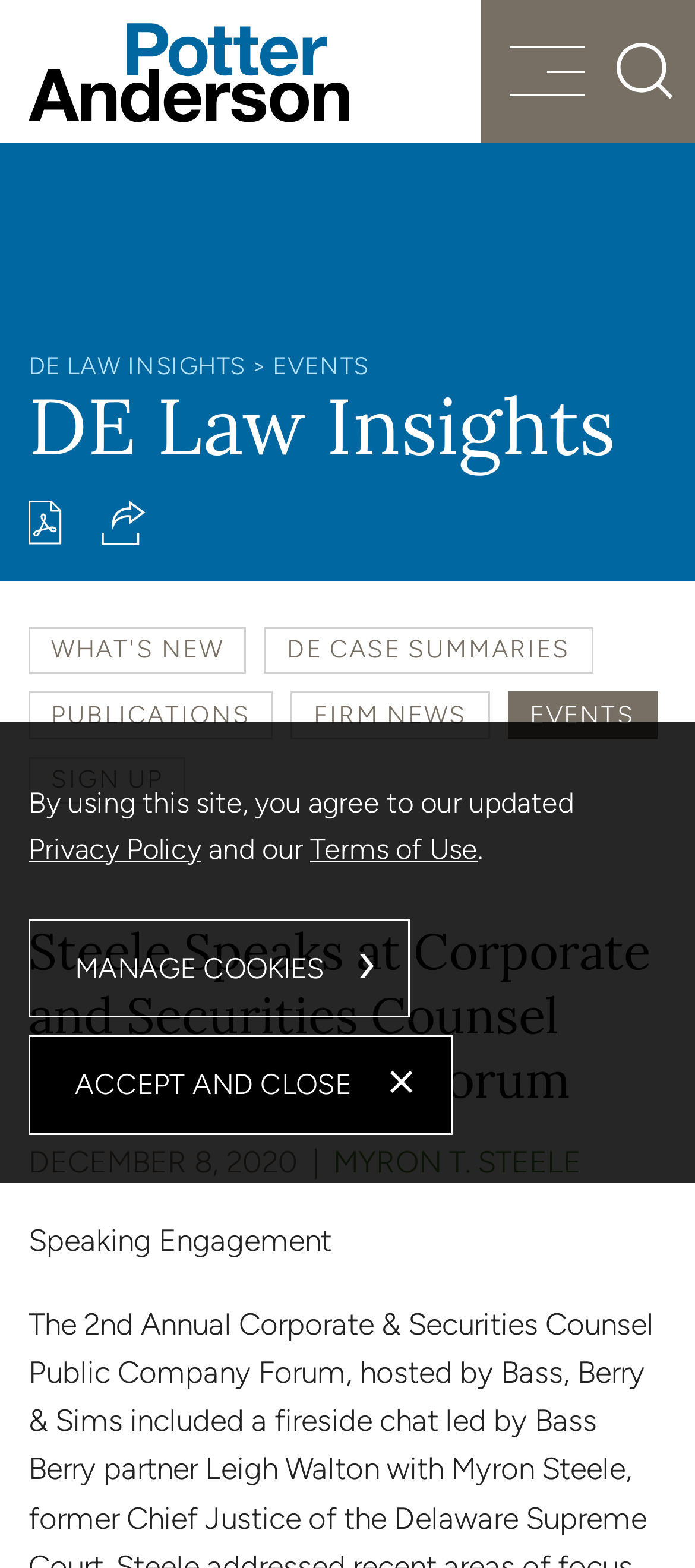Provide a thorough description of the webpage's content and layout.

The webpage appears to be a news article or blog post from the Delaware Law Firm Potter Anderson. At the top left, there is a logo of Potter Anderson & Corroon LLP, accompanied by a link to the firm's website. Below the logo, there are several links to various sections of the website, including "Cookie Settings", "Main Content", "Main Menu", and "Search". The search function is accompanied by a magnifying glass icon.

On the top right, there is a button labeled "Menu" that controls the main navigation menu. Below this, there are links to different sections of the website, including "DE LAW INSIGHTS", "EVENTS", and a dropdown menu with more options.

The main content of the webpage is a news article titled "Steele Speaks at Corporate and Securities Counsel Public Company Forum". The article has a heading with the title, followed by a date "DECEMBER 8, 2020" and the author's name "MYRON T. STEELE". The article is categorized as a "Speaking Engagement".

On the right side of the webpage, there are several links to related content, including "WHAT'S NEW", "DE CASE SUMMARIES", "PUBLICATIONS", "FIRM NEWS", "EVENTS", and "SIGN UP".

At the bottom of the webpage, there is a dialog box with a "Cookie Policy" message, which includes links to the firm's "Privacy Policy" and "Terms of Use". There are also buttons to "MANAGE COOKIES" and "ACCEPT AND CLOSE" the dialog box.

Throughout the webpage, there are several images, including the Potter Anderson logo, a search icon, and a print icon.